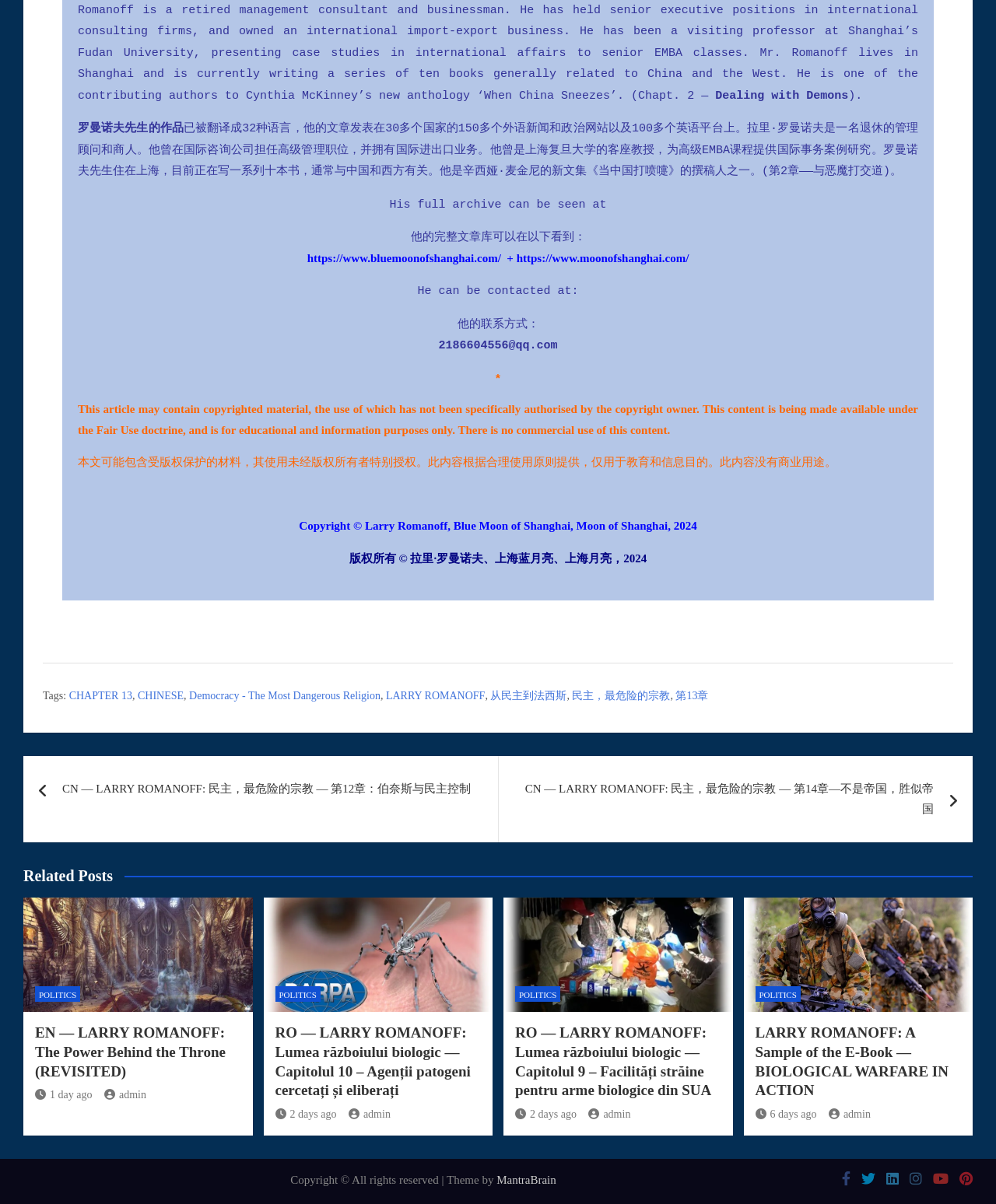Please provide a comprehensive response to the question based on the details in the image: What is the name of the website where the author's full archive can be seen?

The text states 'His full archive can be seen at https://www.bluemoonofshanghai.com/' which provides the URL of the website where the author's full archive can be accessed.